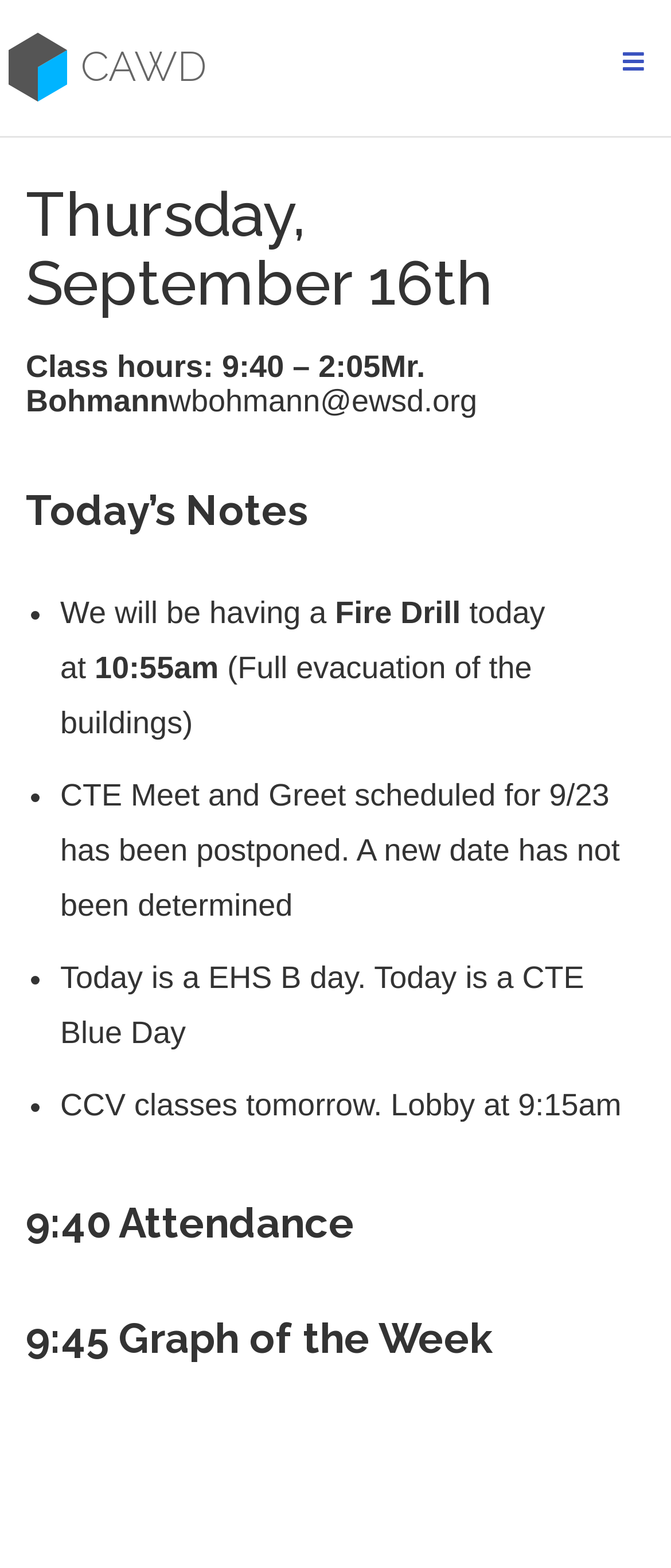What is the topic of the 9:45 session?
Using the image provided, answer with just one word or phrase.

Graph of the Week